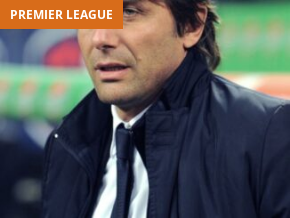Explain the details of the image comprehensively.

The image features a close-up of a man, dressed in a smart black suit and tie, wearing a dark coat. He appears to be deep in thought or in a moment of reflection, likely in a professional setting related to football. Behind him, the blurred colors of a football stadium can be seen, hinting at a competitive atmosphere. The image is accompanied by a label indicating "PREMIER LEAGUE," suggesting its connection to one of the top football leagues in the world. This visual could be associated with a significant match or event in the league, underscoring the intensity and excitement of football at this level.